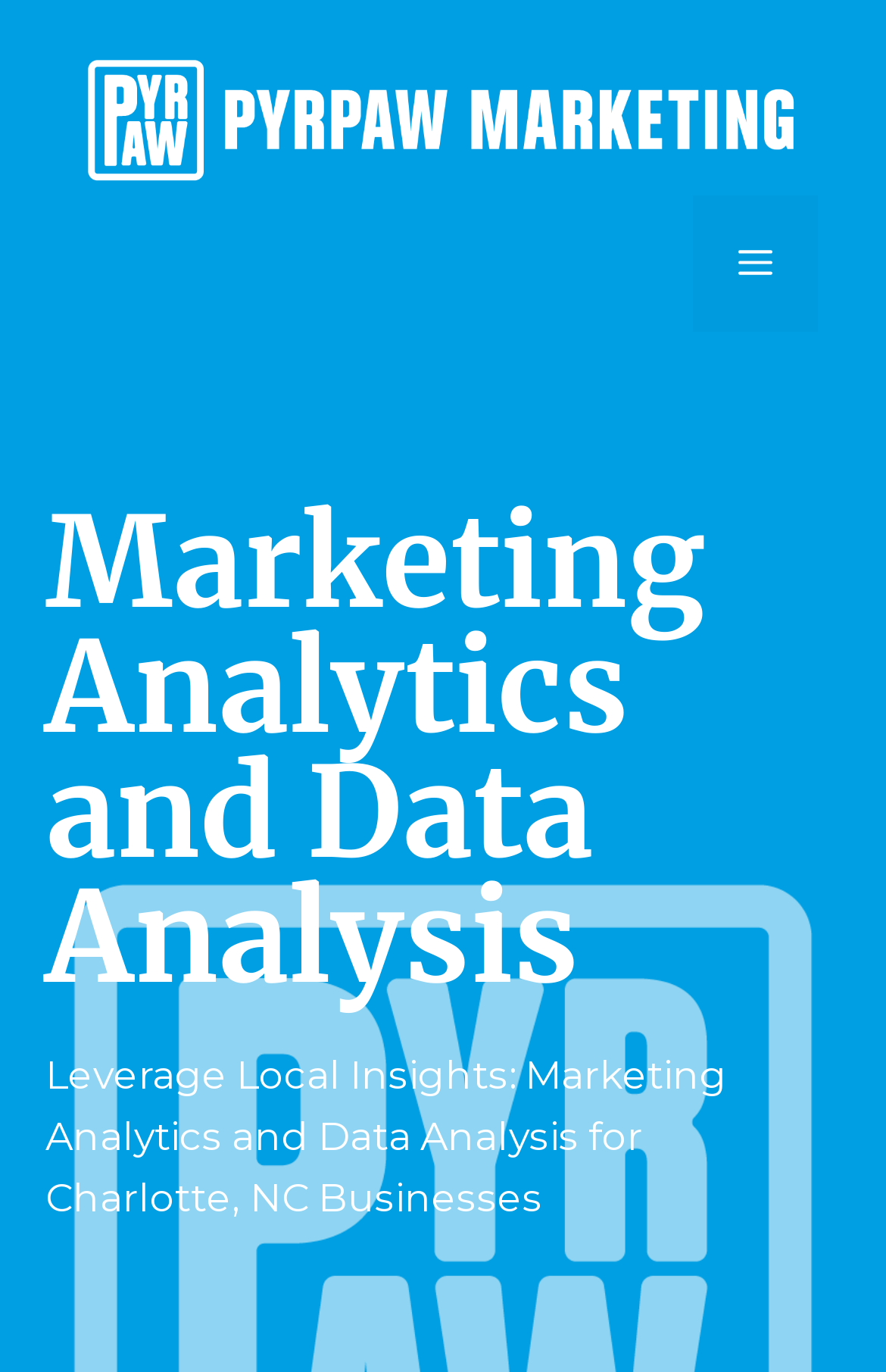Please give a succinct answer to the question in one word or phrase:
What is the purpose of the button on the top right?

Menu